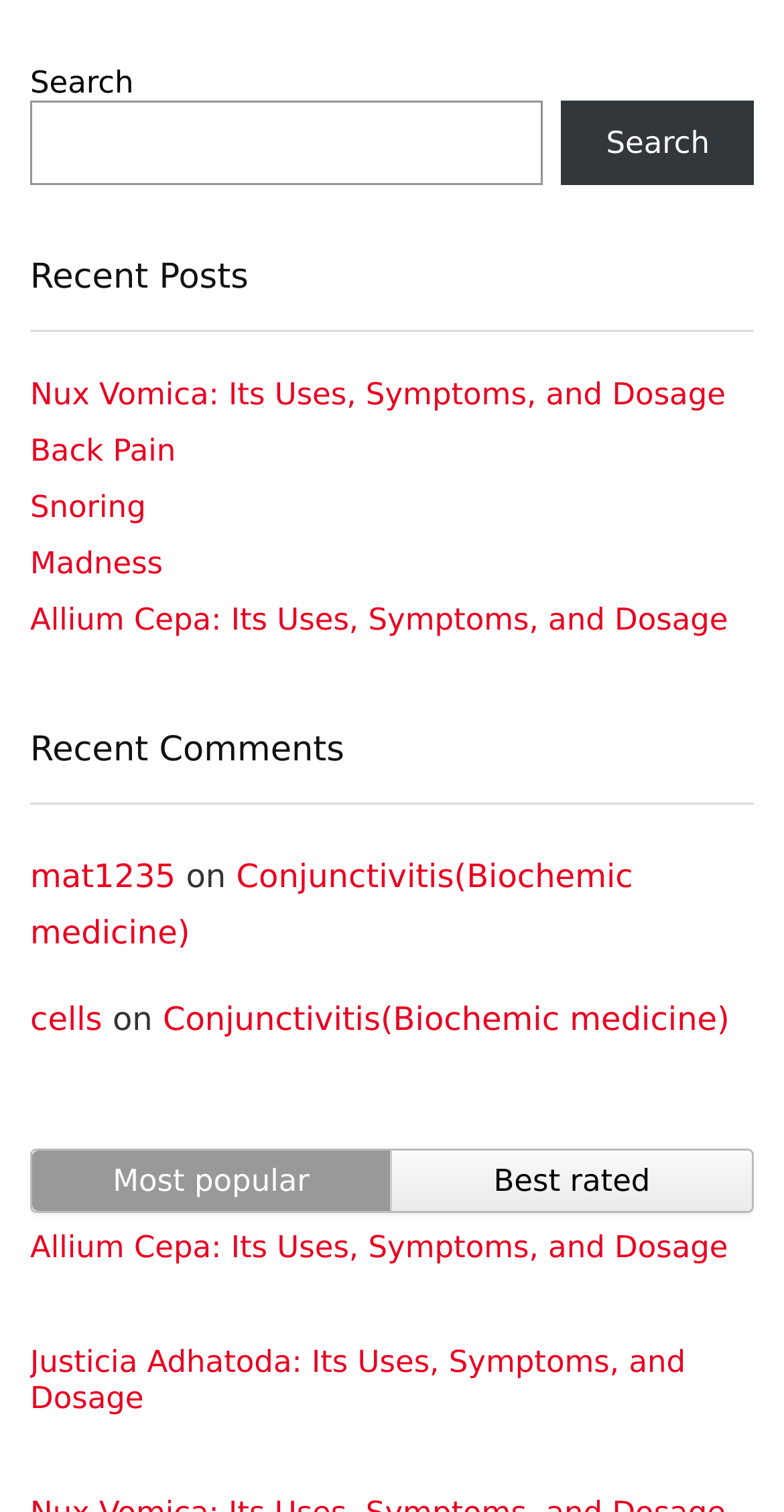Find the bounding box coordinates of the area to click in order to follow the instruction: "View recent comments".

[0.038, 0.482, 0.962, 0.533]